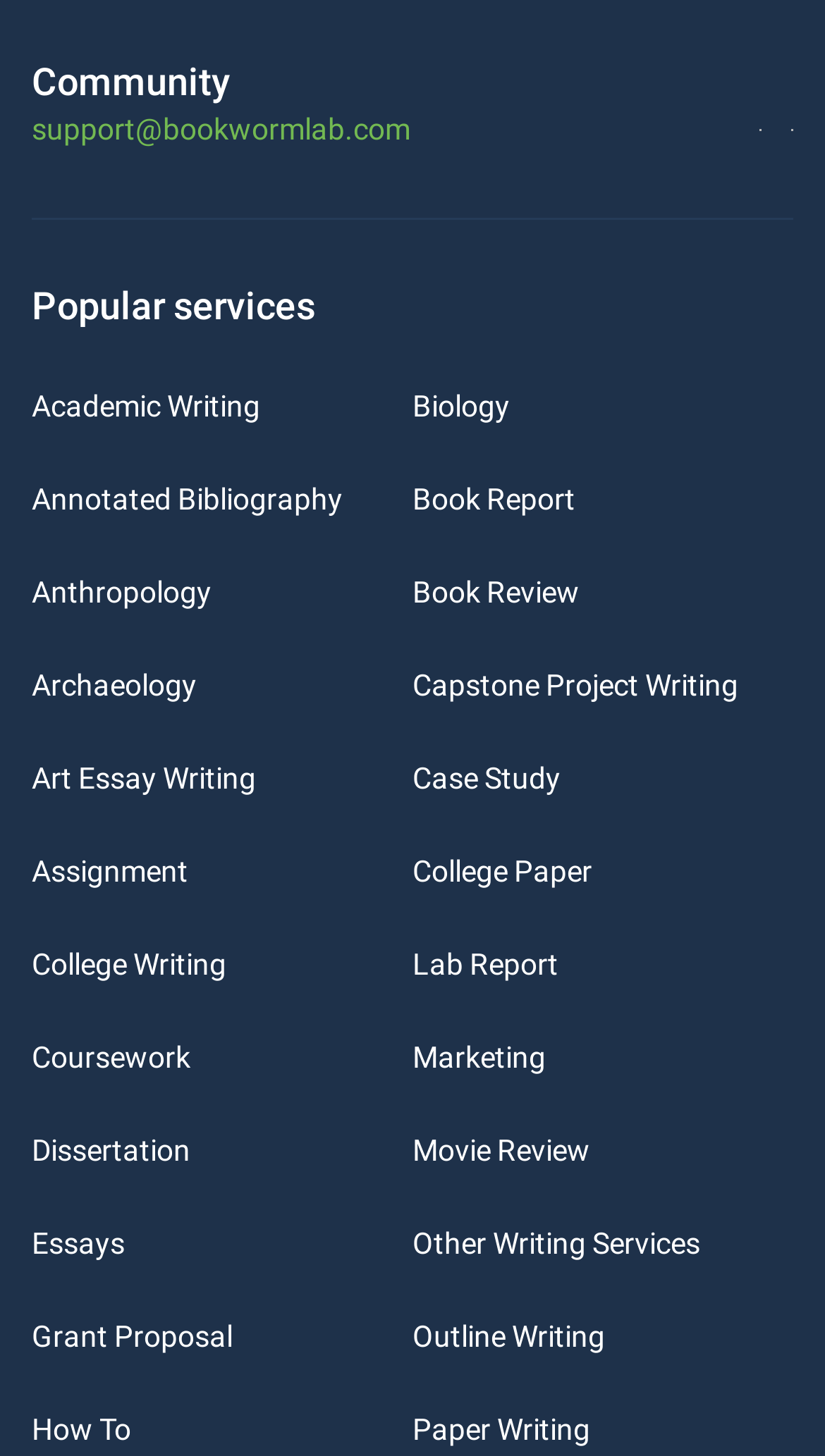Find the coordinates for the bounding box of the element with this description: "Archaeology".

[0.038, 0.459, 0.238, 0.482]